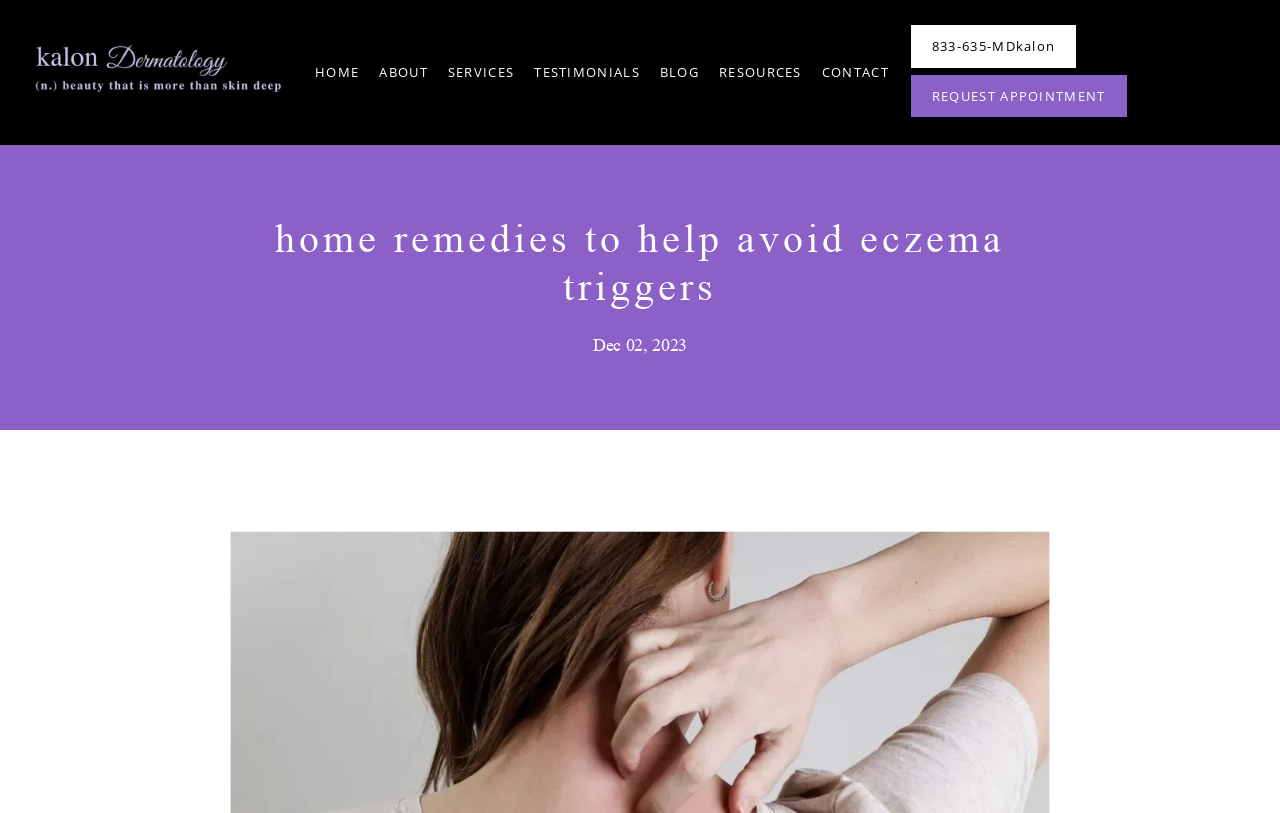How many navigation links are there?
From the screenshot, provide a brief answer in one word or phrase.

6